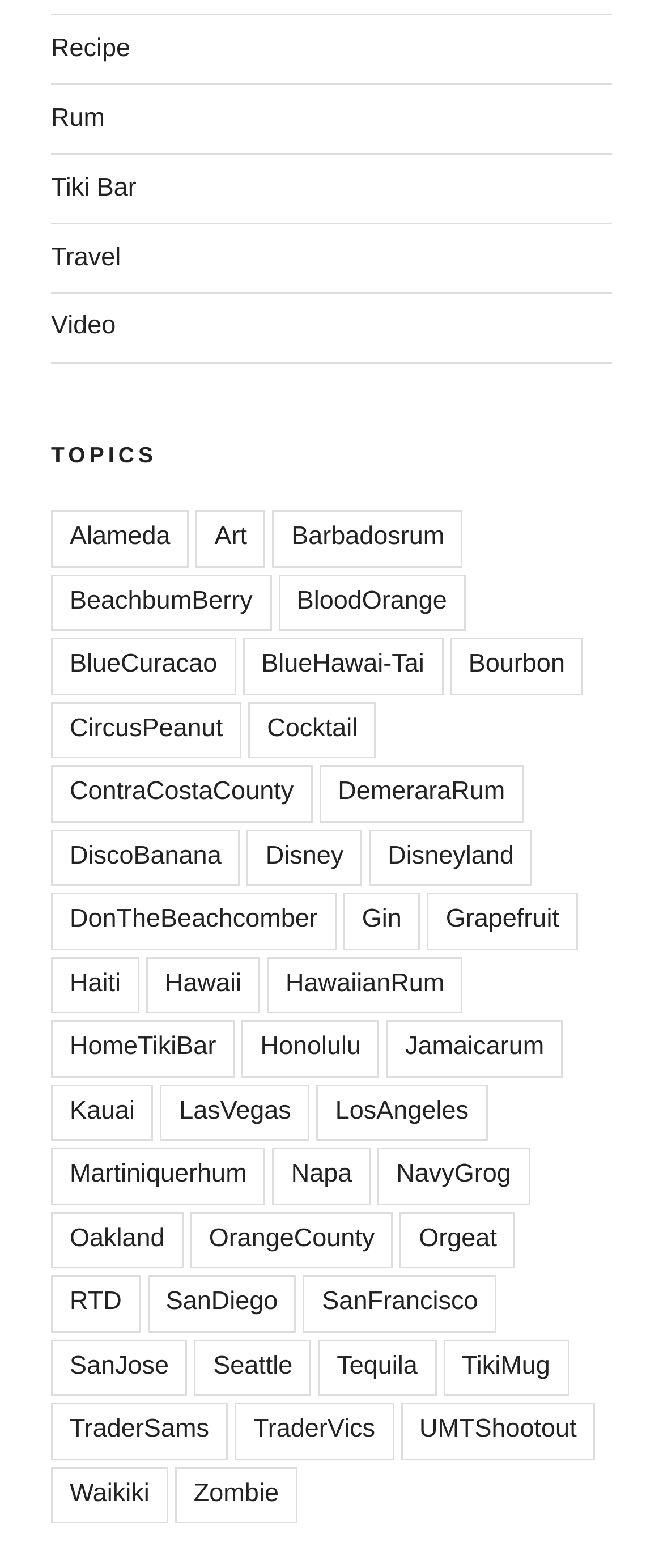Find the bounding box coordinates of the area to click in order to follow the instruction: "Learn about 'Rum'".

[0.077, 0.066, 0.158, 0.084]